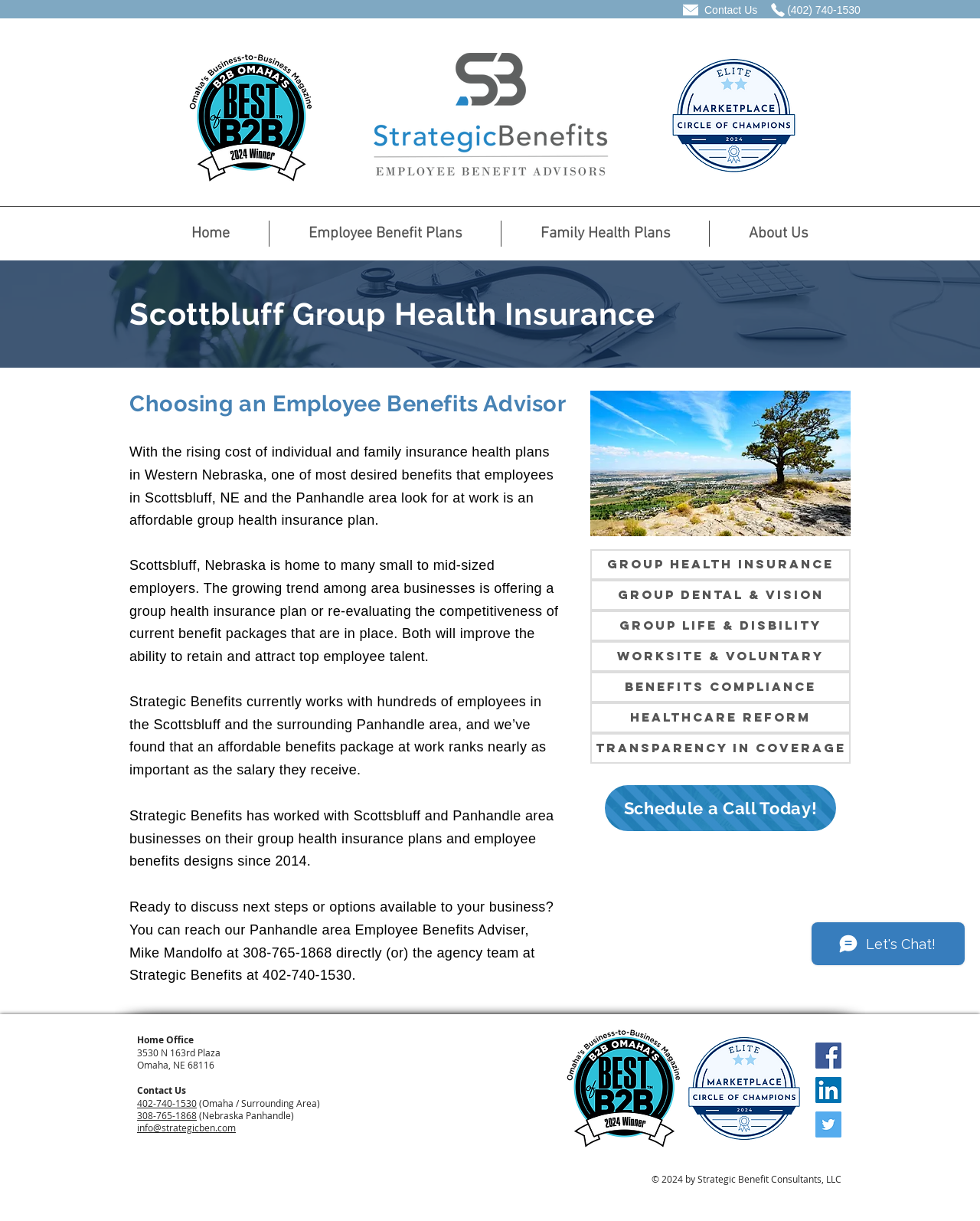What is the phone number of the Panhandle area Employee Benefits Adviser?
Provide a concise answer using a single word or phrase based on the image.

308-765-1868